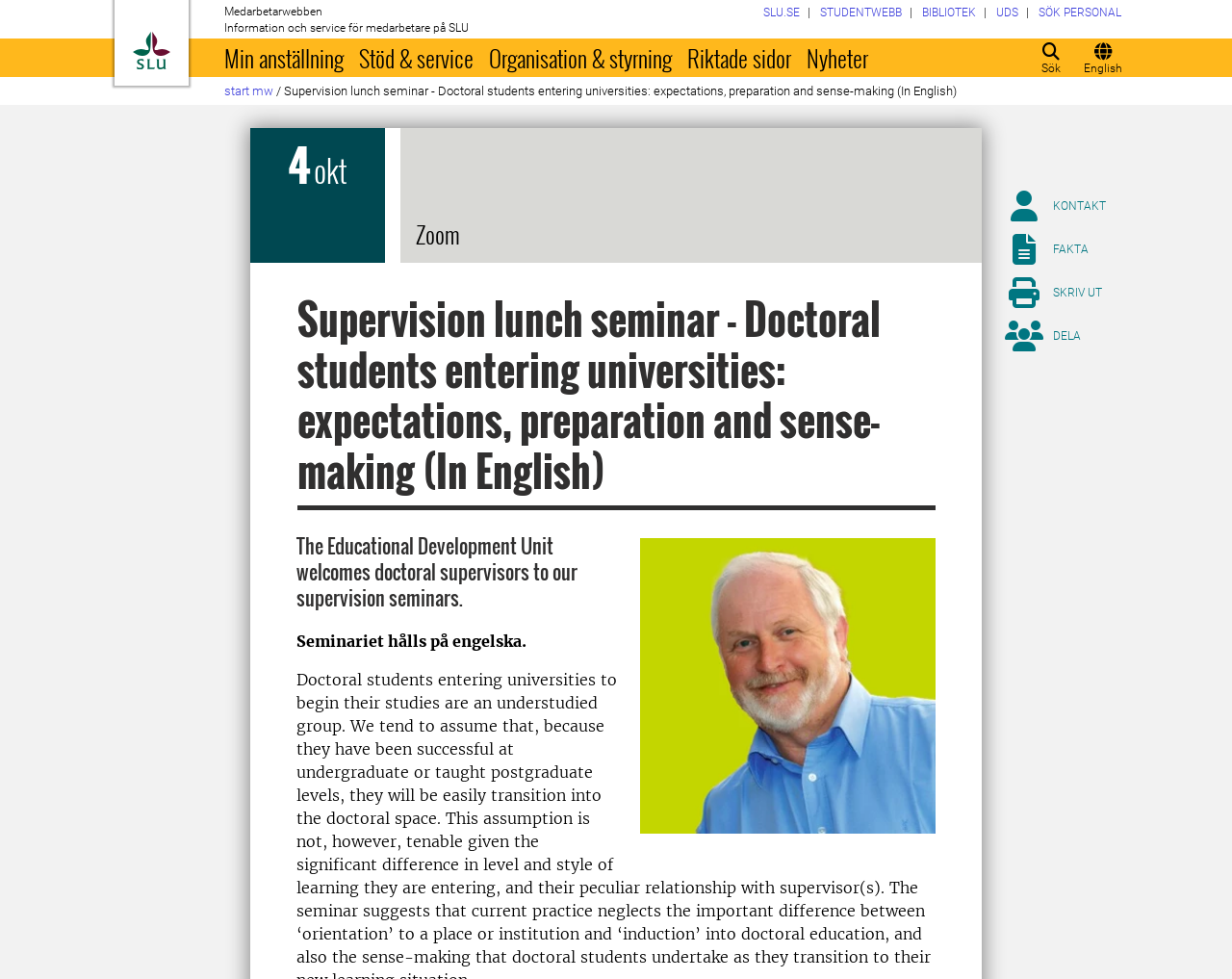Could you find the bounding box coordinates of the clickable area to complete this instruction: "search something"?

[0.832, 0.039, 0.874, 0.079]